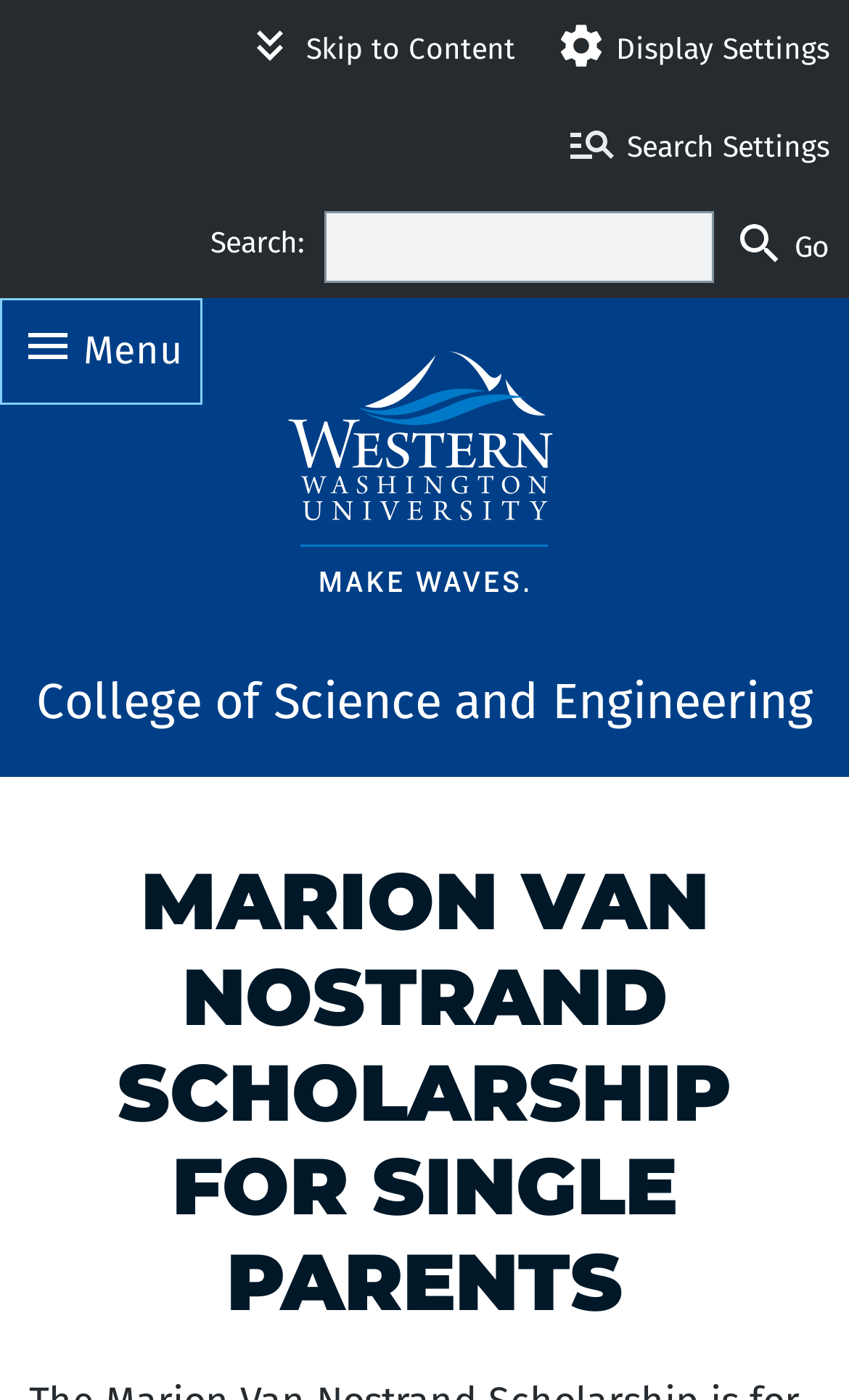Can you find the bounding box coordinates for the element to click on to achieve the instruction: "Read about Marion Van Nostrand Scholarship"?

[0.034, 0.611, 0.966, 0.951]